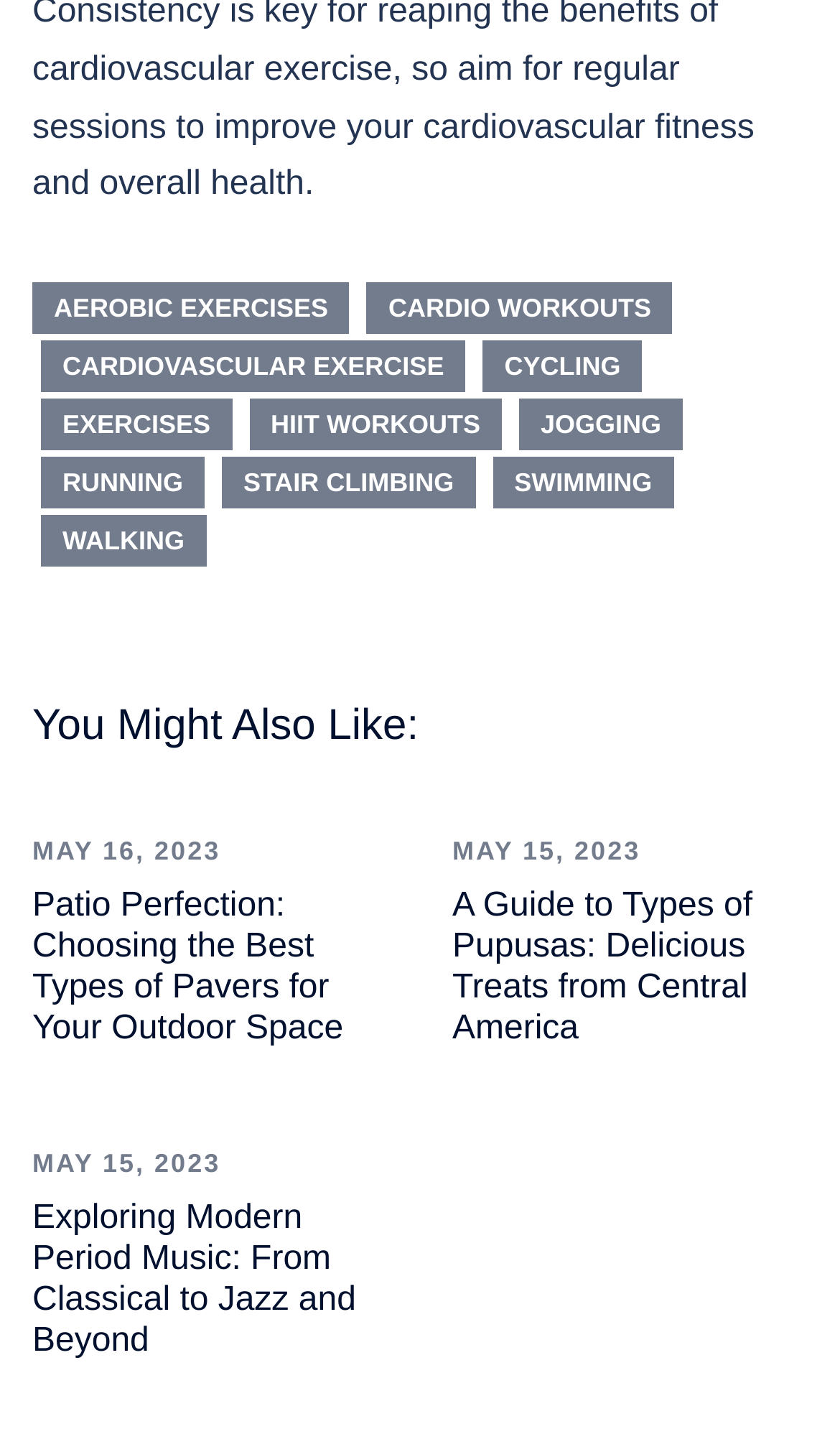Locate the bounding box coordinates of the segment that needs to be clicked to meet this instruction: "click on AEROBIC EXERCISES".

[0.038, 0.198, 0.416, 0.234]